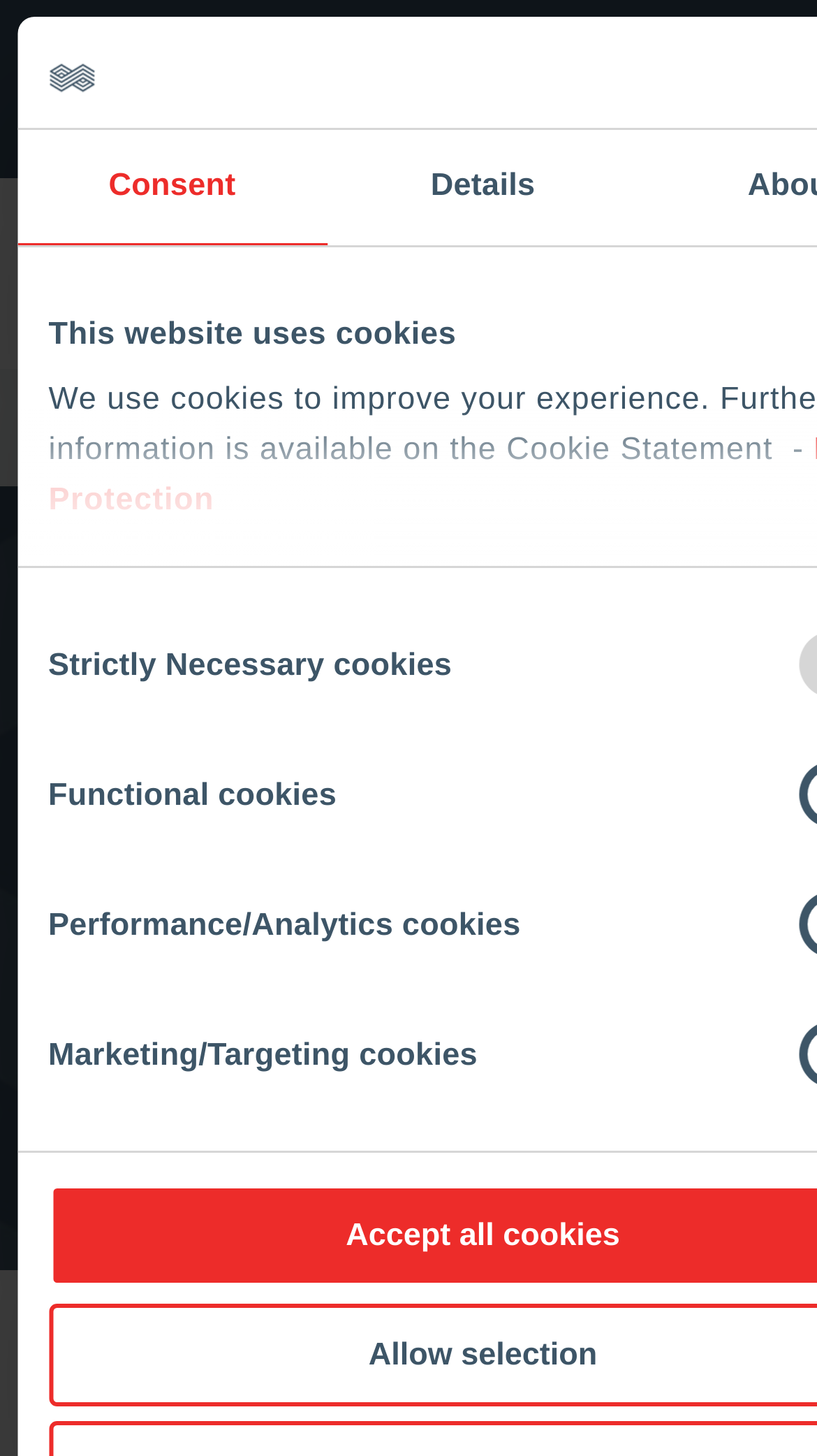What is the language of the webpage?
Use the image to give a comprehensive and detailed response to the question.

The language of the webpage can be determined by looking at the language selection section, where 'EN' is currently selected, indicating that the webpage is in English.